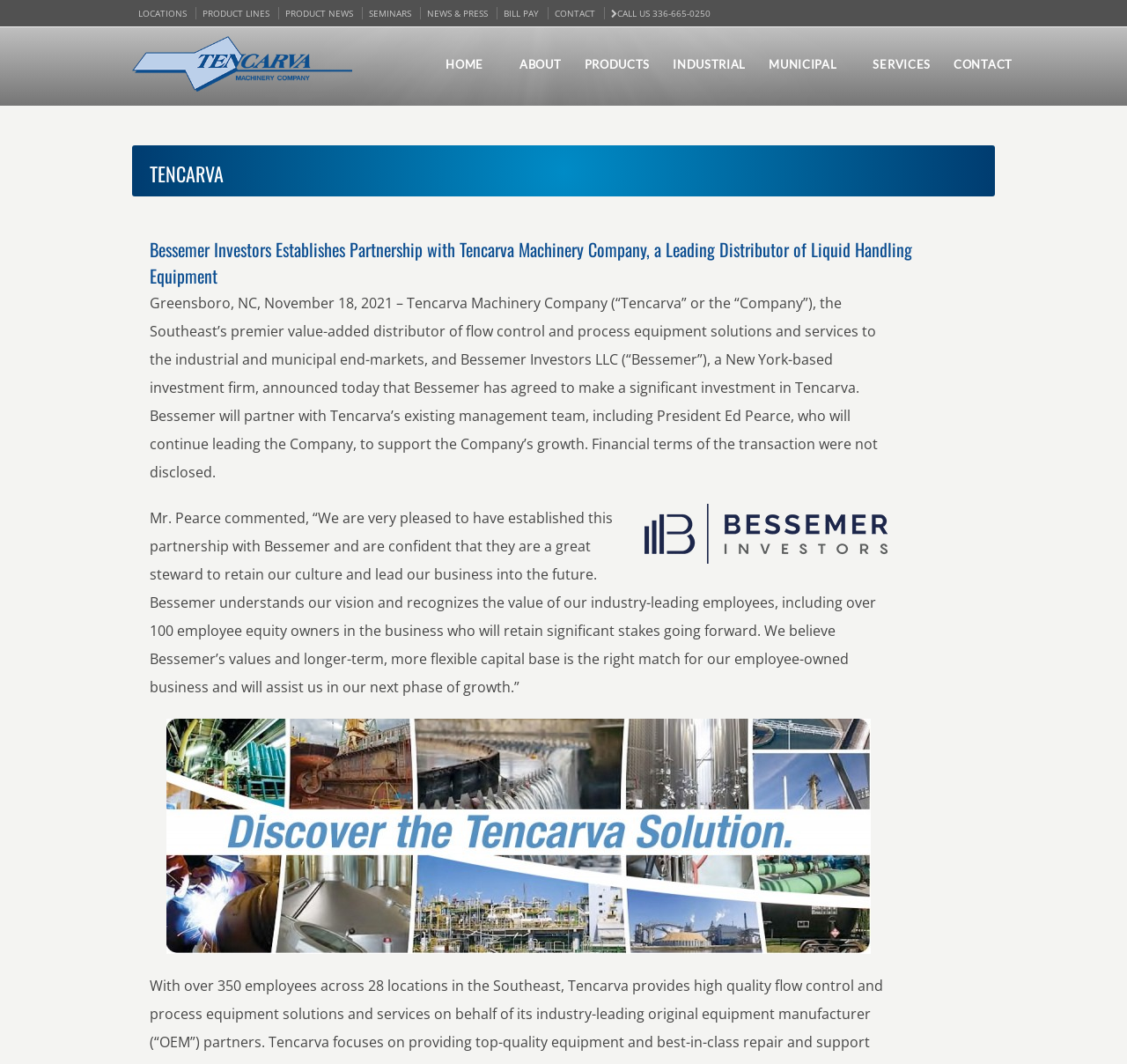Please locate the clickable area by providing the bounding box coordinates to follow this instruction: "Click on LOCATIONS".

[0.123, 0.007, 0.174, 0.018]